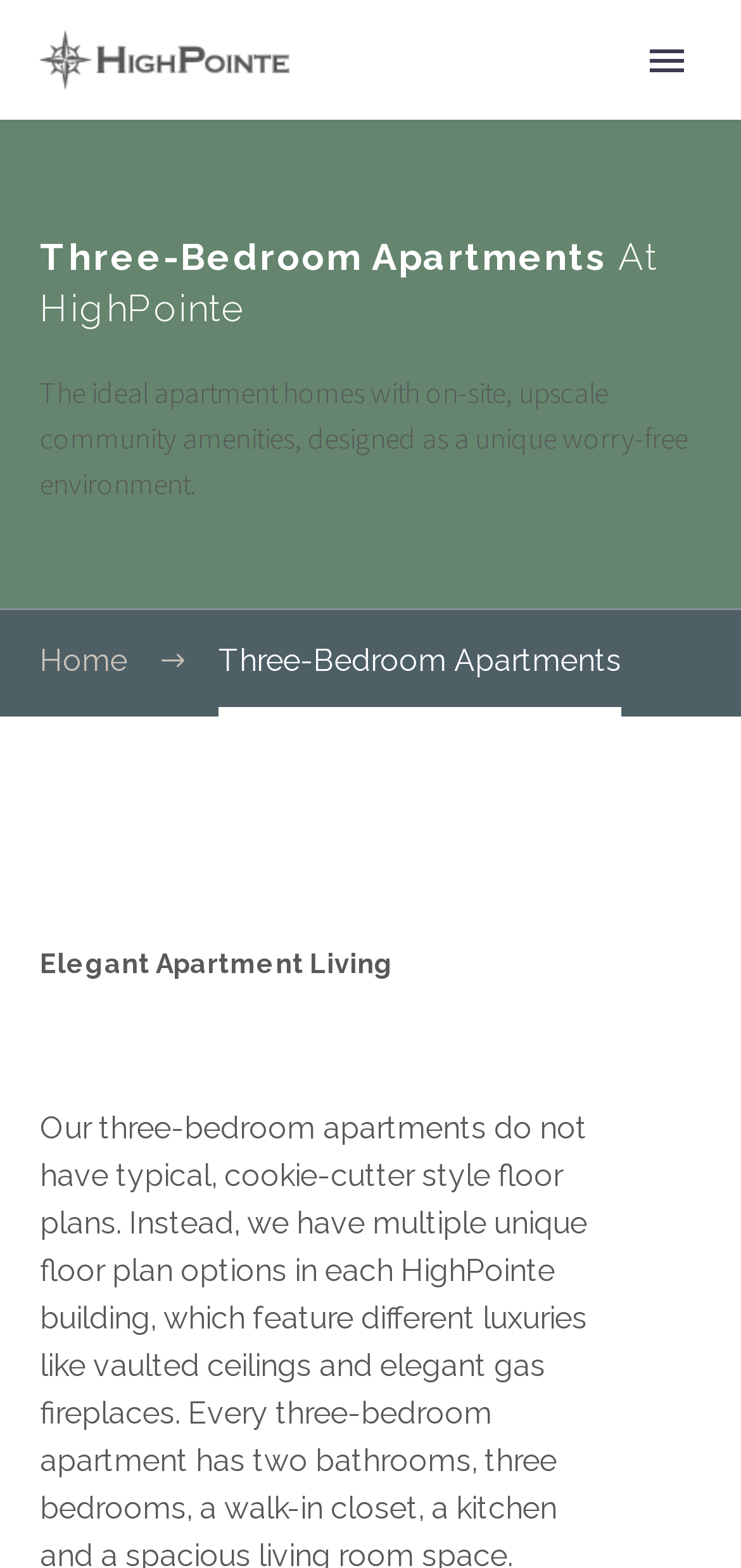What is the purpose of the apartment homes?
From the screenshot, provide a brief answer in one word or phrase.

Worry-free environment